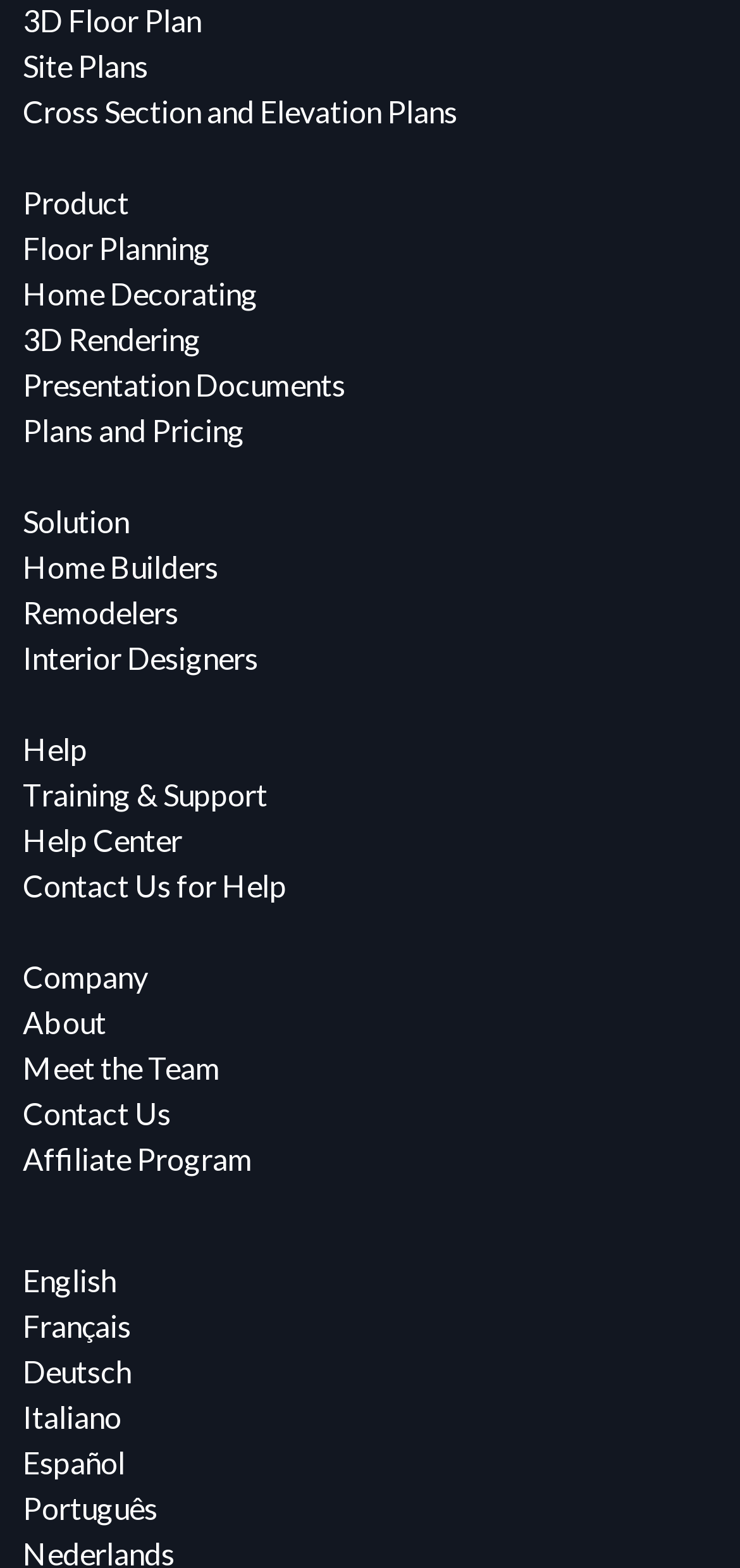What is the category of 'Home Builders'?
Answer the question with a single word or phrase, referring to the image.

Solution